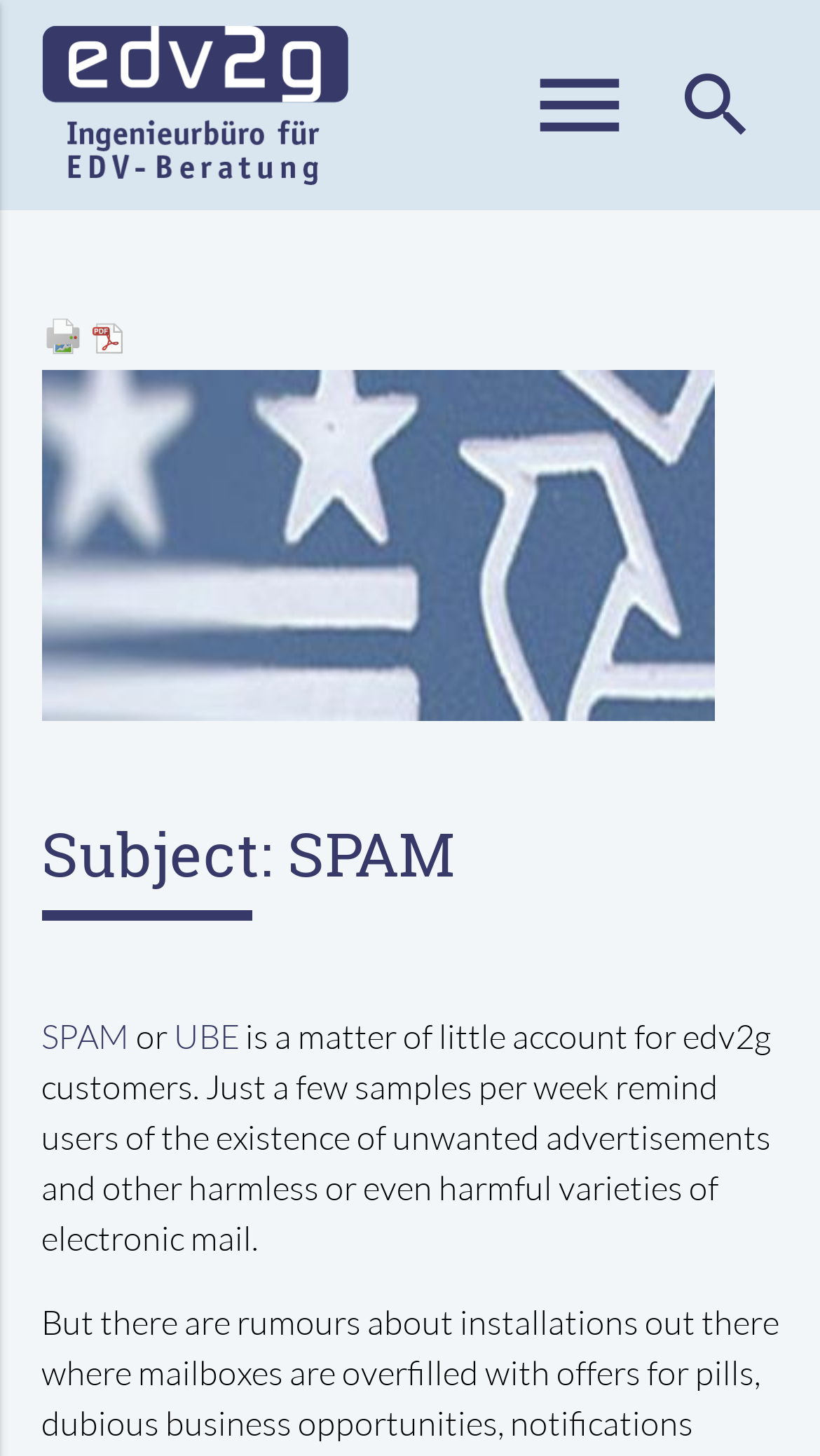Answer this question in one word or a short phrase: How many links are there in the top navigation menu?

3